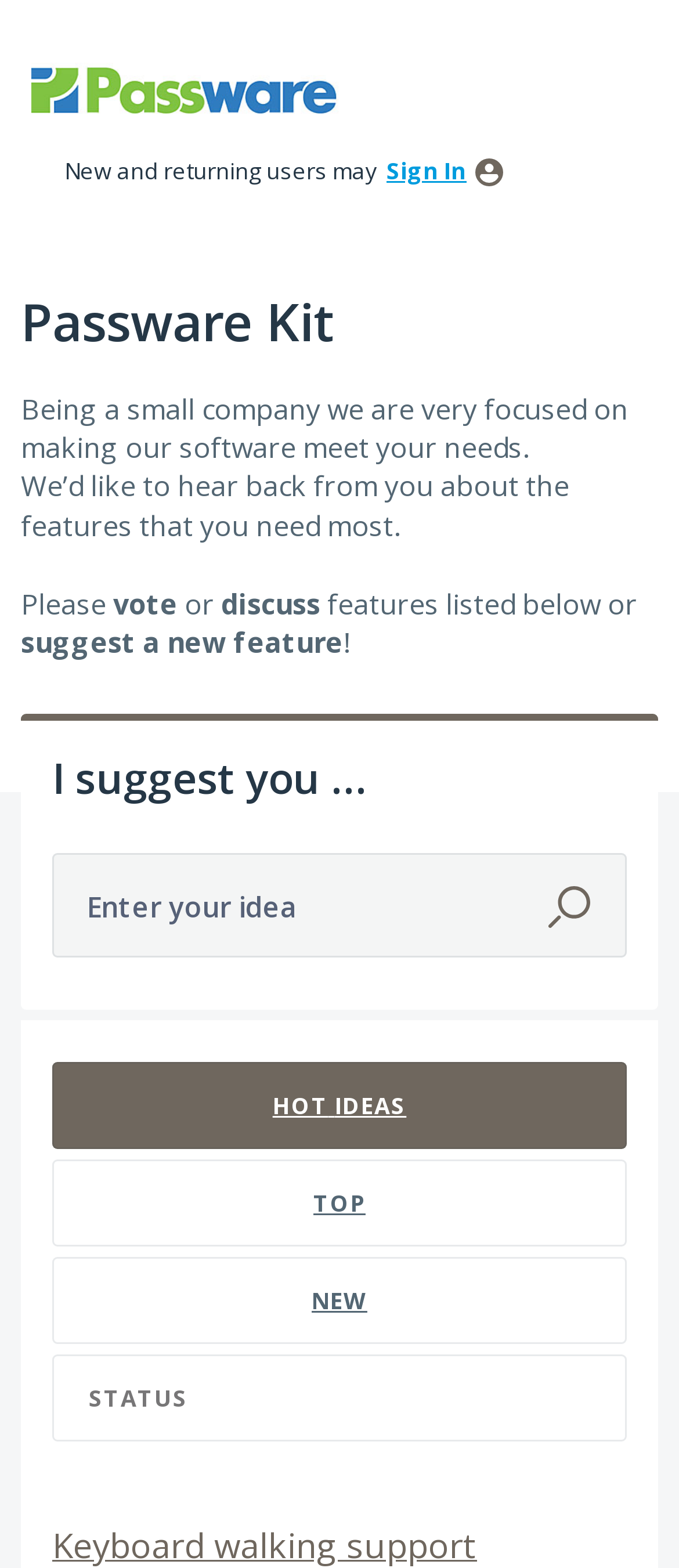Identify the bounding box coordinates of the area that should be clicked in order to complete the given instruction: "Select a status filter from the dropdown". The bounding box coordinates should be four float numbers between 0 and 1, i.e., [left, top, right, bottom].

[0.082, 0.866, 0.923, 0.918]